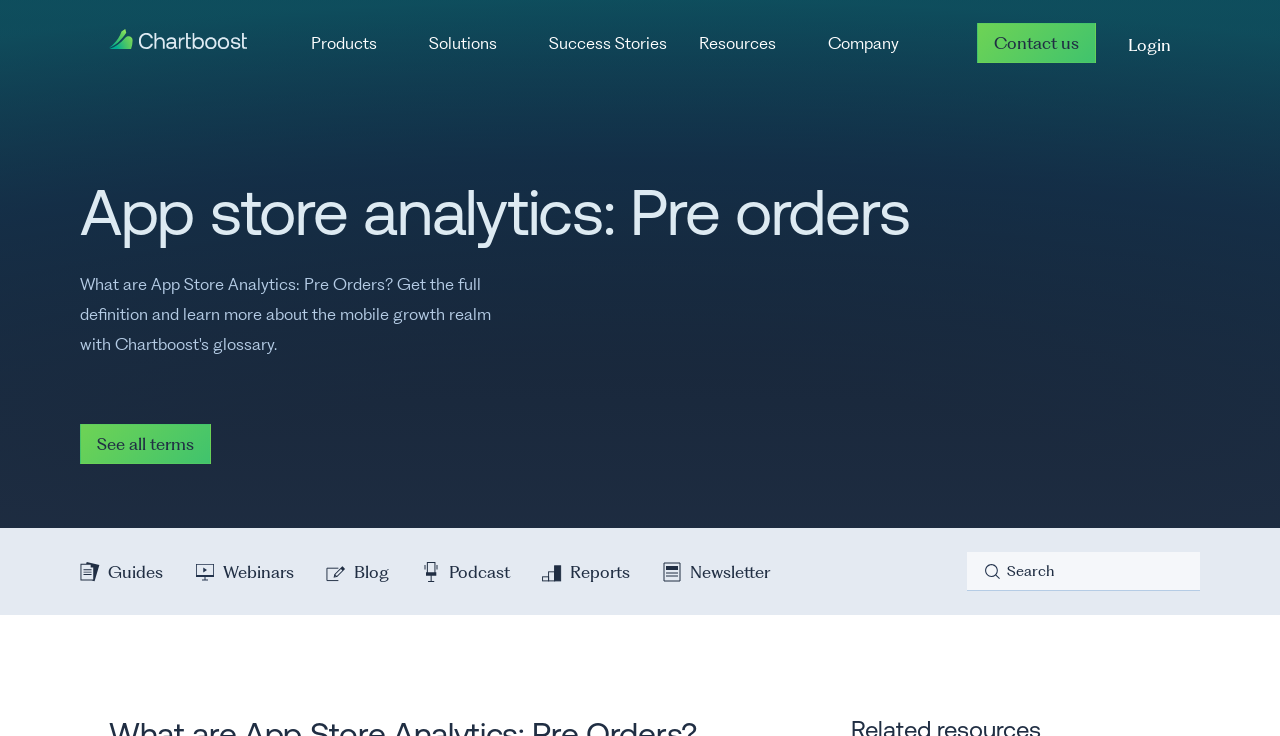Answer in one word or a short phrase: 
What is the first menu item?

Products